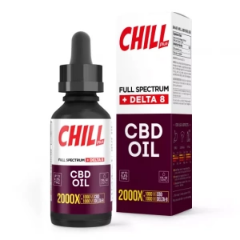Based on the image, please elaborate on the answer to the following question:
What is the potency of the CBD oil?

The potency of the CBD oil is indicated on the elegant box that accompanies the bottle, which suggests a high concentration of cannabinoids, and it is '2000X'.